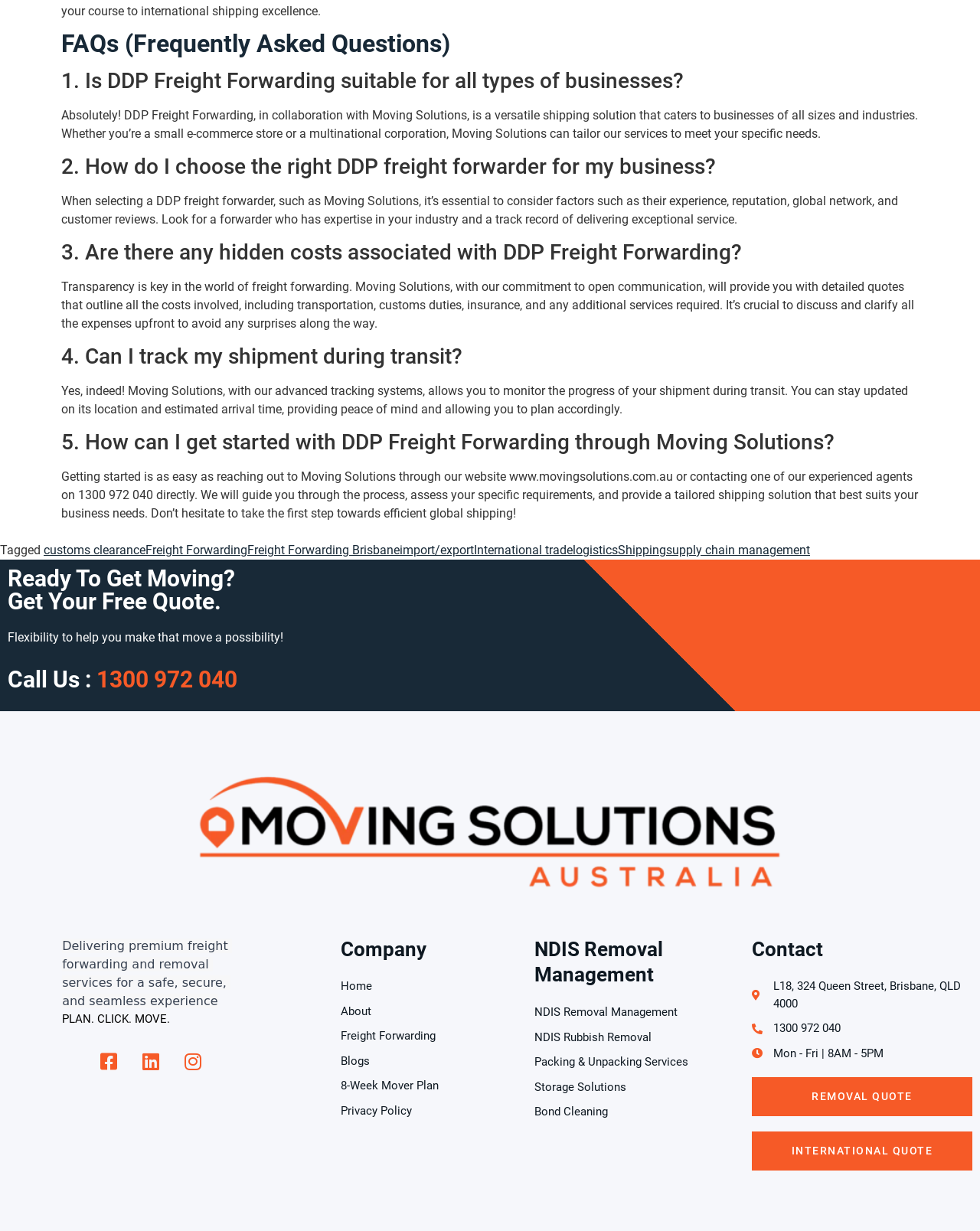Pinpoint the bounding box coordinates of the element to be clicked to execute the instruction: "Click on 'Get Your Free Quote'".

[0.008, 0.461, 0.492, 0.498]